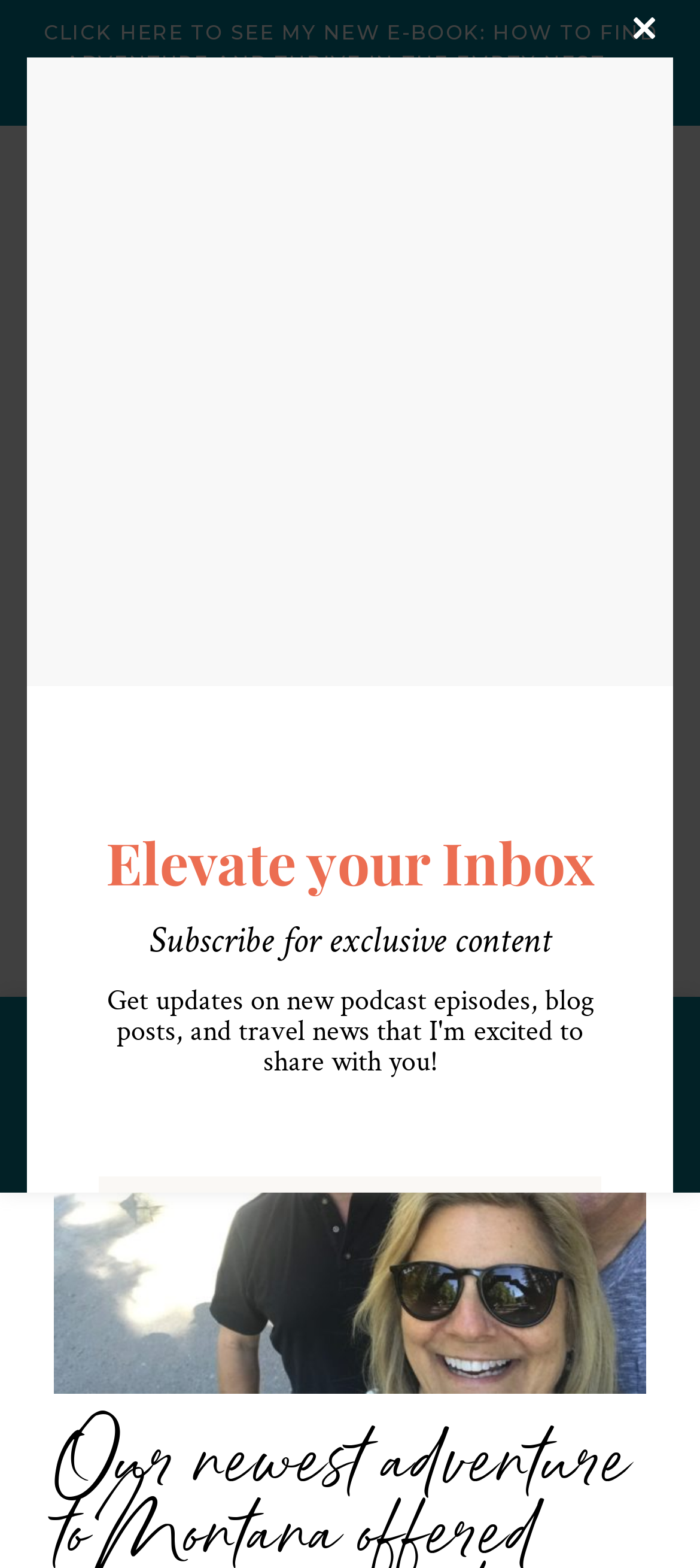Determine the bounding box coordinates for the area that should be clicked to carry out the following instruction: "Subscribe with email".

[0.141, 0.75, 0.859, 0.801]